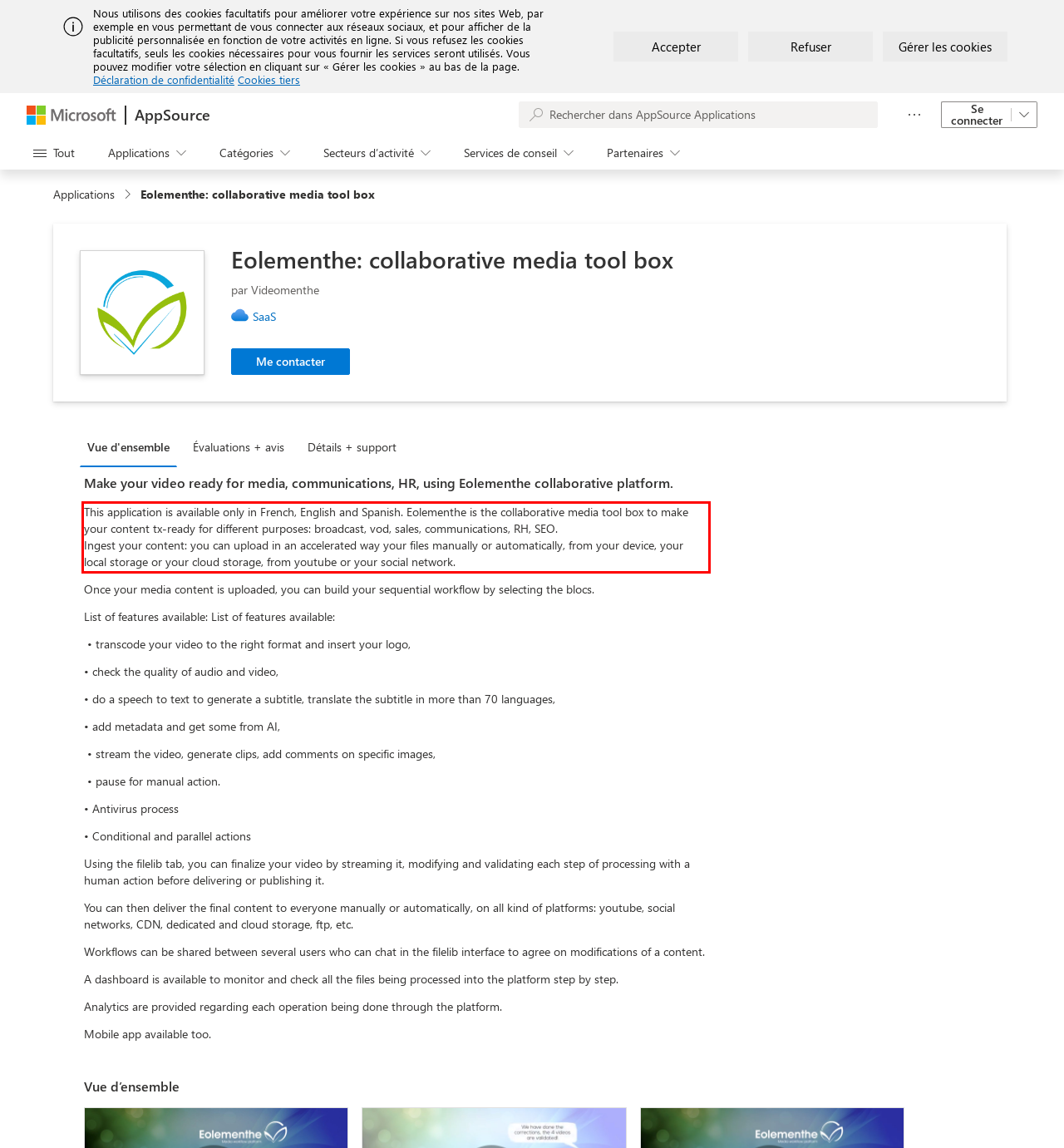Please perform OCR on the text content within the red bounding box that is highlighted in the provided webpage screenshot.

This application is available only in French, English and Spanish. Eolementhe is the collaborative media tool box to make your content tx-ready for different purposes: broadcast, vod, sales, communications, RH, SEO. Ingest your content: you can upload in an accelerated way your files manually or automatically, from your device, your local storage or your cloud storage, from youtube or your social network.